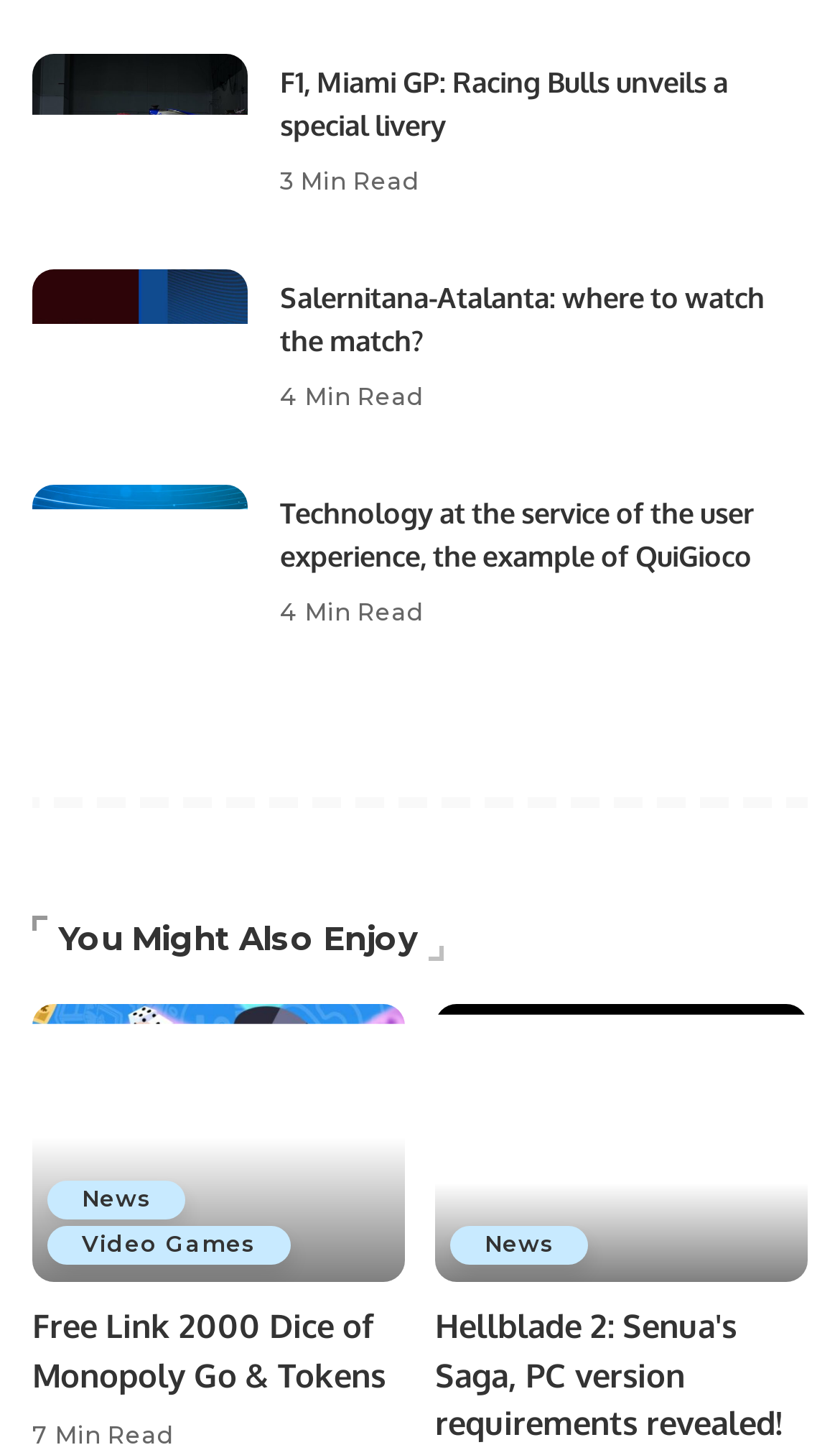Find the bounding box coordinates of the clickable element required to execute the following instruction: "Click on the 'F1, Miami GP: Racing Bulls unveils a special livery' article". Provide the coordinates as four float numbers between 0 and 1, i.e., [left, top, right, bottom].

[0.333, 0.045, 0.867, 0.098]